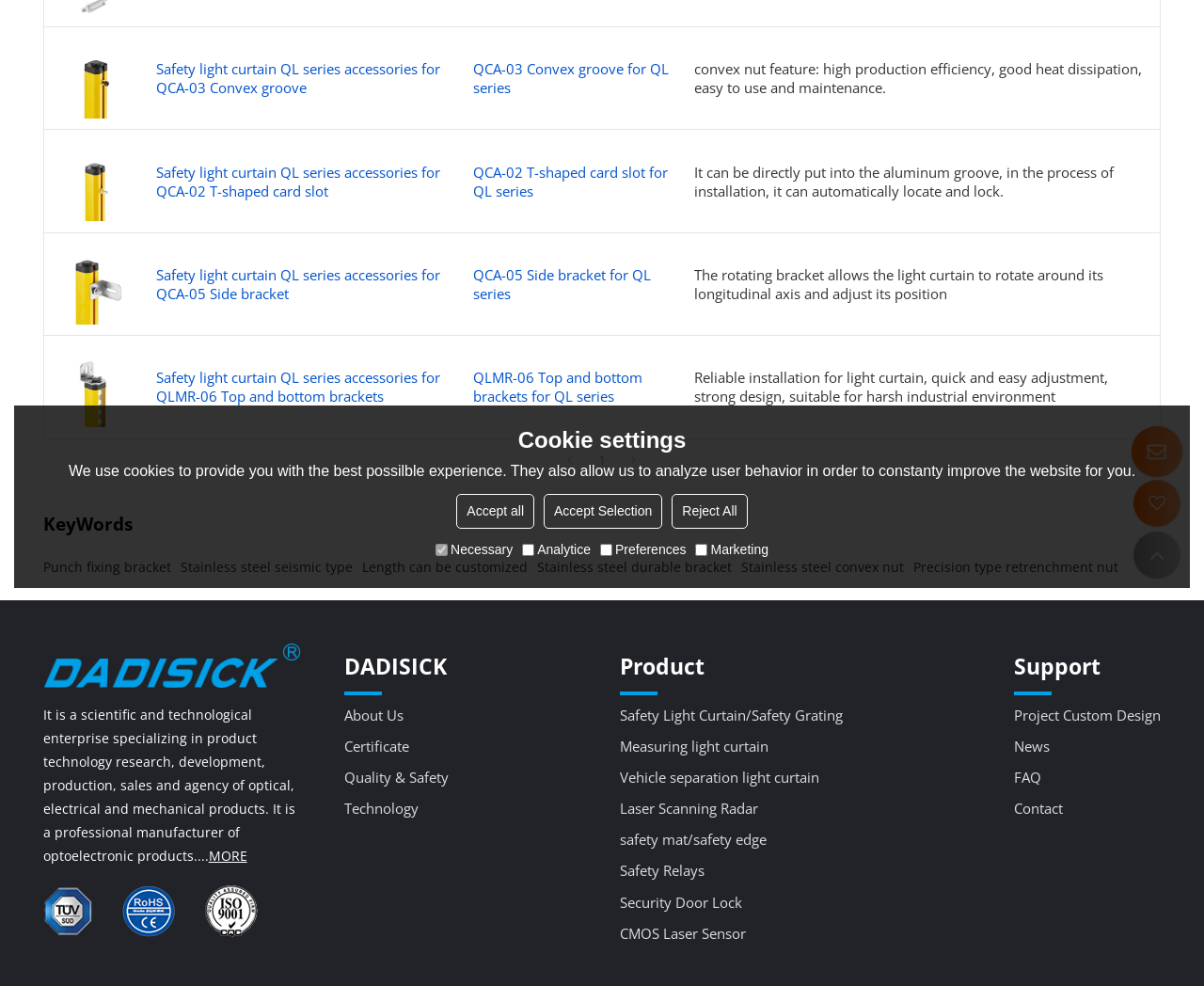Identify the bounding box for the UI element described as: "Measuring light curtain". Ensure the coordinates are four float numbers between 0 and 1, formatted as [left, top, right, bottom].

[0.515, 0.741, 0.638, 0.773]